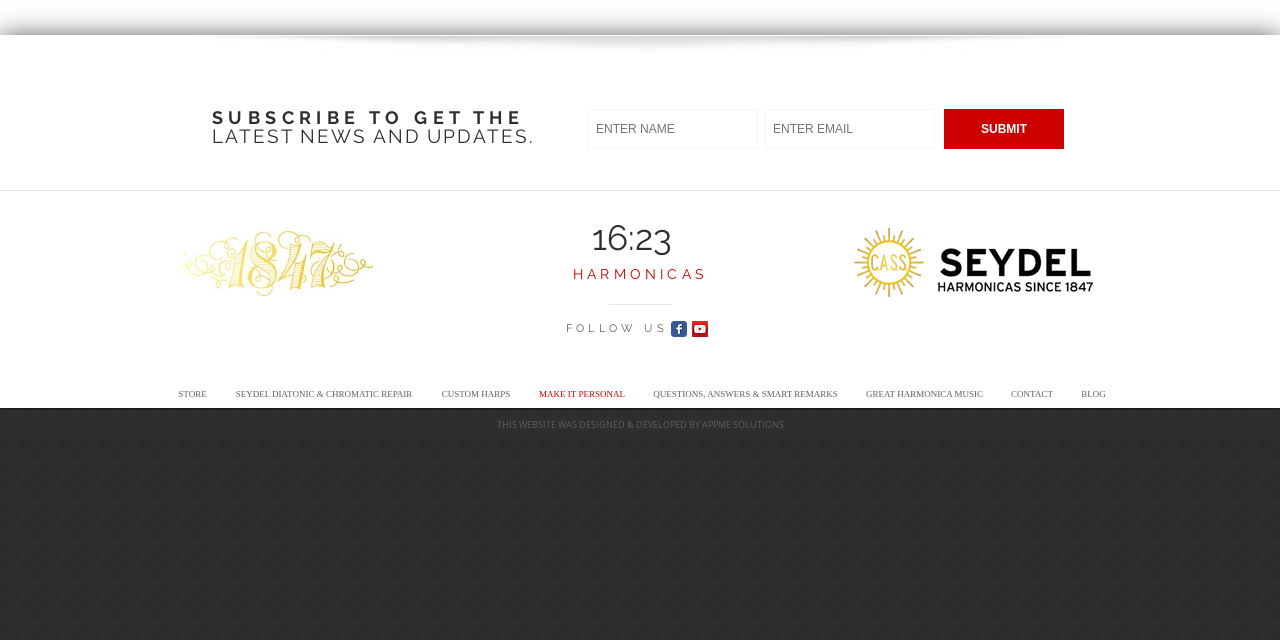Based on the element description QUESTIONS, ANSWERS & SMART REMARKS, identify the bounding box of the UI element in the given webpage screenshot. The coordinates should be in the format (top-left x, top-left y, bottom-right x, bottom-right y) and must be between 0 and 1.

[0.499, 0.594, 0.666, 0.638]